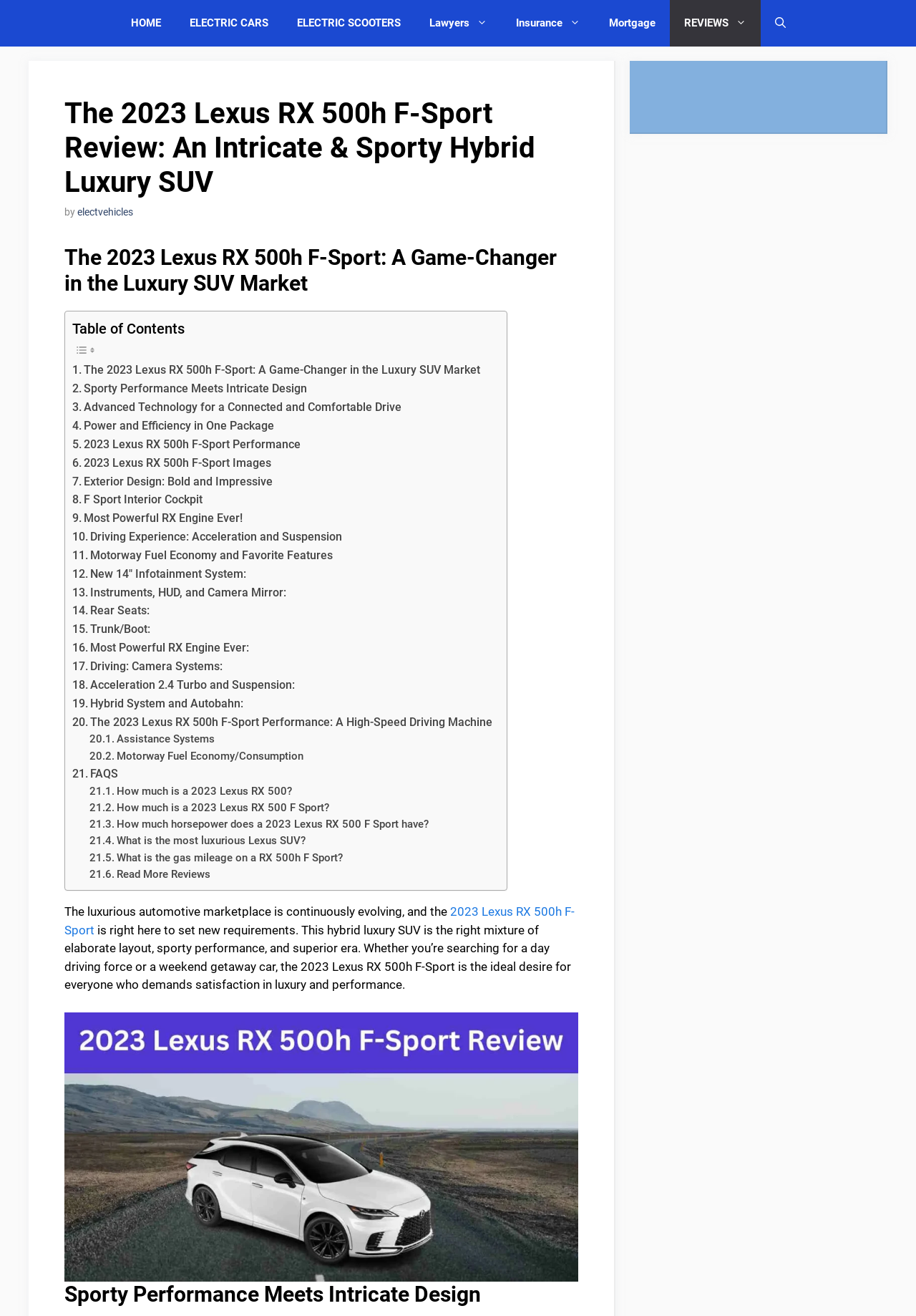What is the name of the luxury SUV reviewed on this webpage?
Please describe in detail the information shown in the image to answer the question.

The webpage is reviewing a luxury SUV, and the name of the SUV is mentioned in the heading and the text as '2023 Lexus RX 500h F-Sport'.